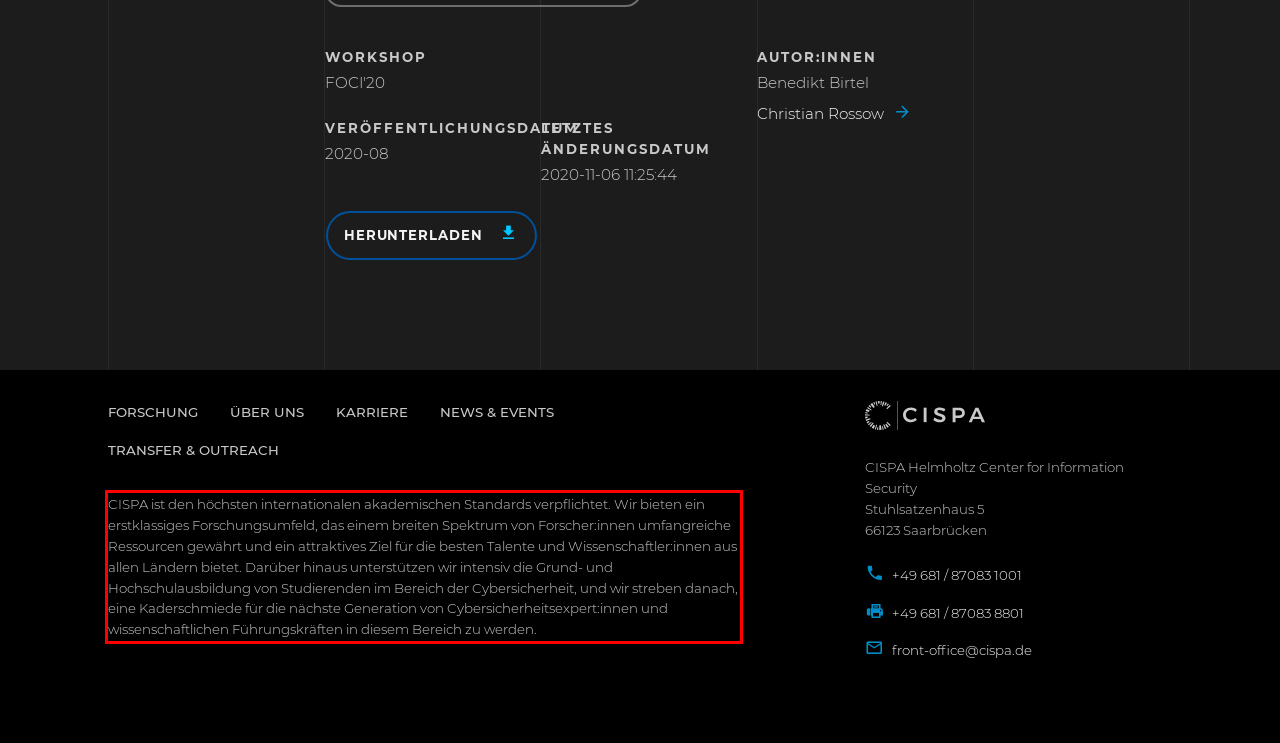Examine the webpage screenshot, find the red bounding box, and extract the text content within this marked area.

CISPA ist den höchsten internationalen akademischen Standards verpflichtet. Wir bieten ein erstklassiges Forschungsumfeld, das einem breiten Spektrum von Forscher:innen umfangreiche Ressourcen gewährt und ein attraktives Ziel für die besten Talente und Wissenschaftler:innen aus allen Ländern bietet. Darüber hinaus unterstützen wir intensiv die Grund- und Hochschulausbildung von Studierenden im Bereich der Cybersicherheit, und wir streben danach, eine Kaderschmiede für die nächste Generation von Cybersicherheitsexpert:innen und wissenschaftlichen Führungskräften in diesem Bereich zu werden.